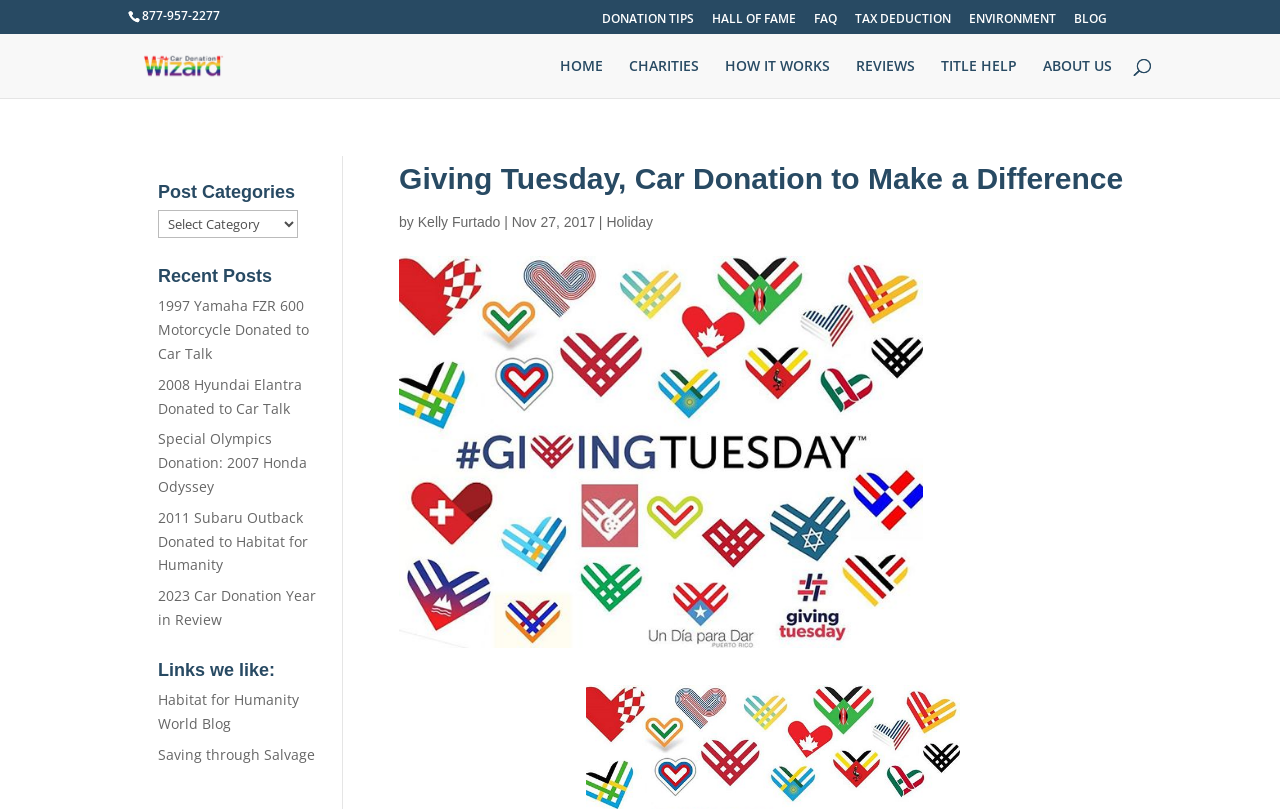Please determine the heading text of this webpage.

Giving Tuesday, Car Donation to Make a Difference